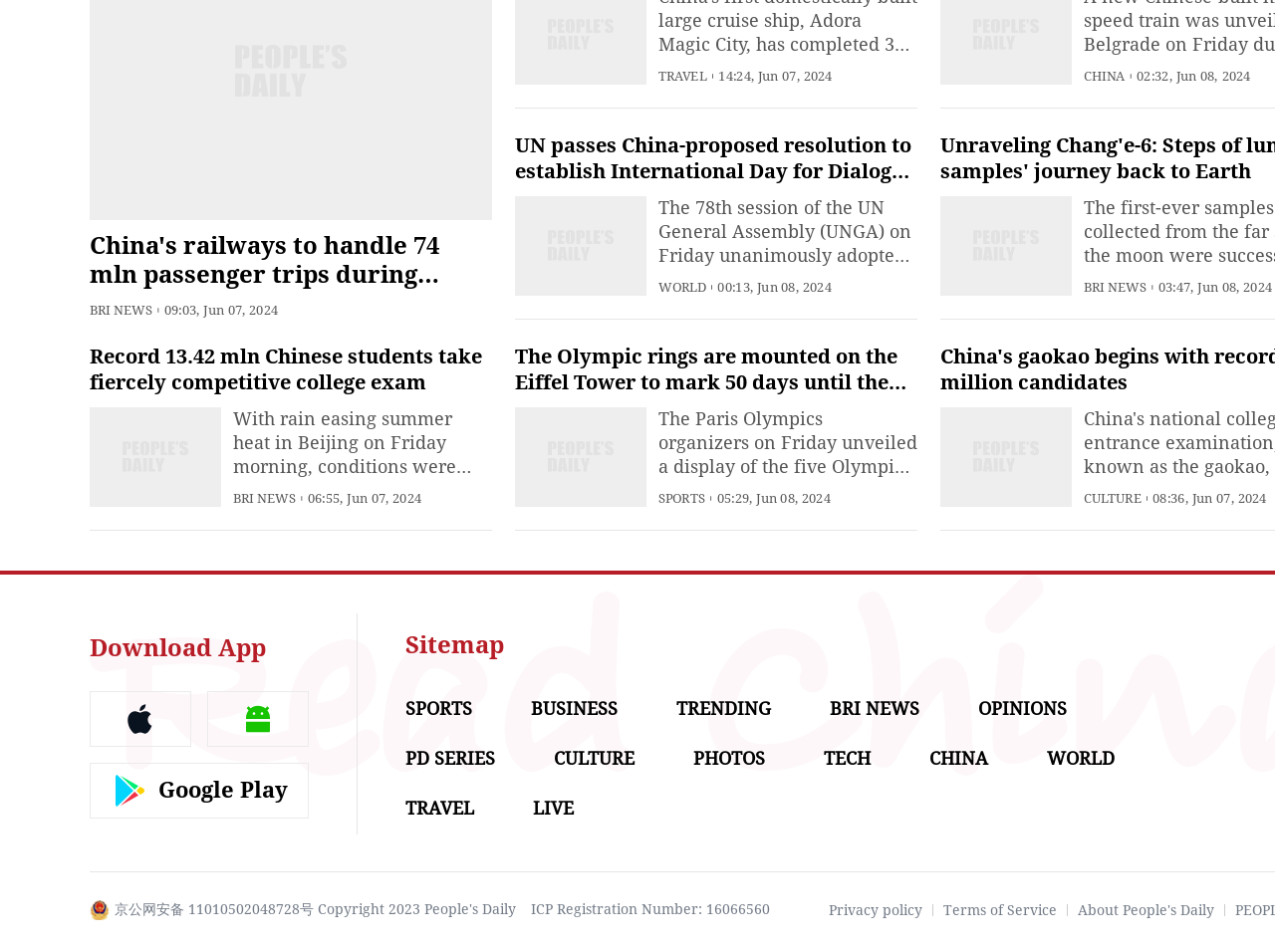Please identify the bounding box coordinates of the area that needs to be clicked to fulfill the following instruction: "Go to the sports section."

[0.516, 0.515, 0.553, 0.53]